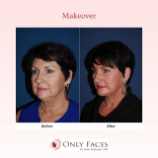What is the name of the center offering facial plastic and laser surgery? Examine the screenshot and reply using just one word or a brief phrase.

Only Faces